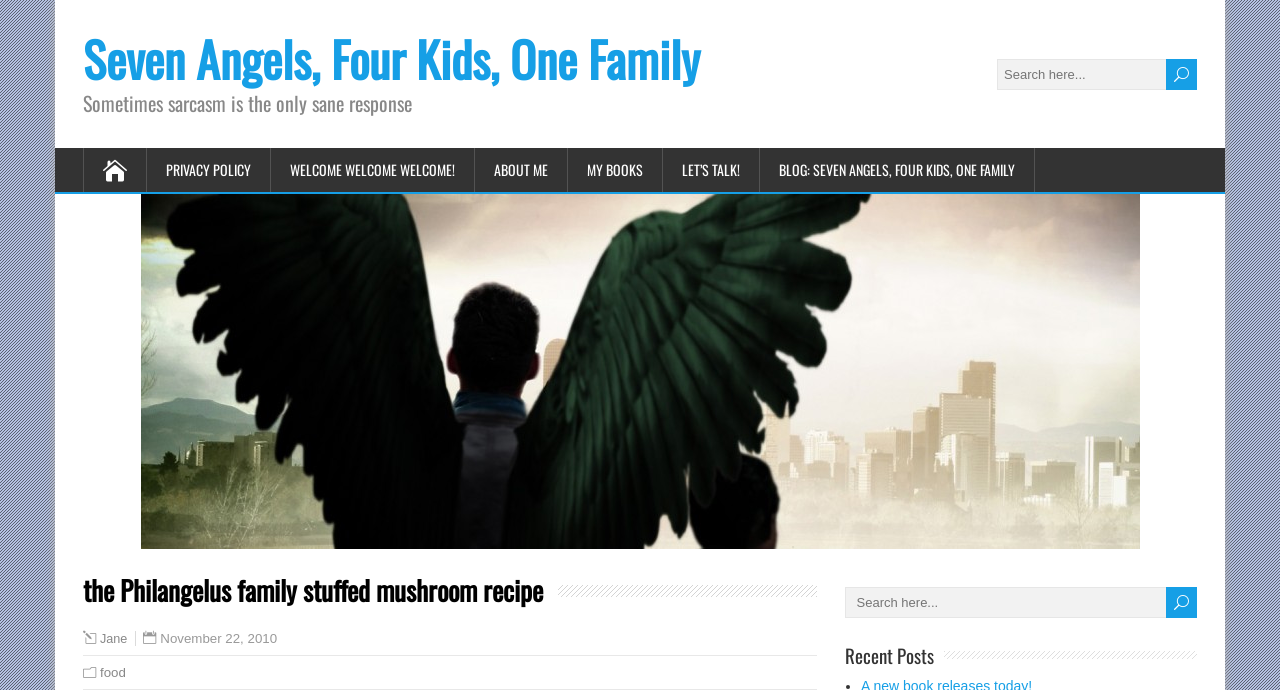Locate the bounding box of the UI element described by: "About Me" in the given webpage screenshot.

[0.371, 0.214, 0.444, 0.278]